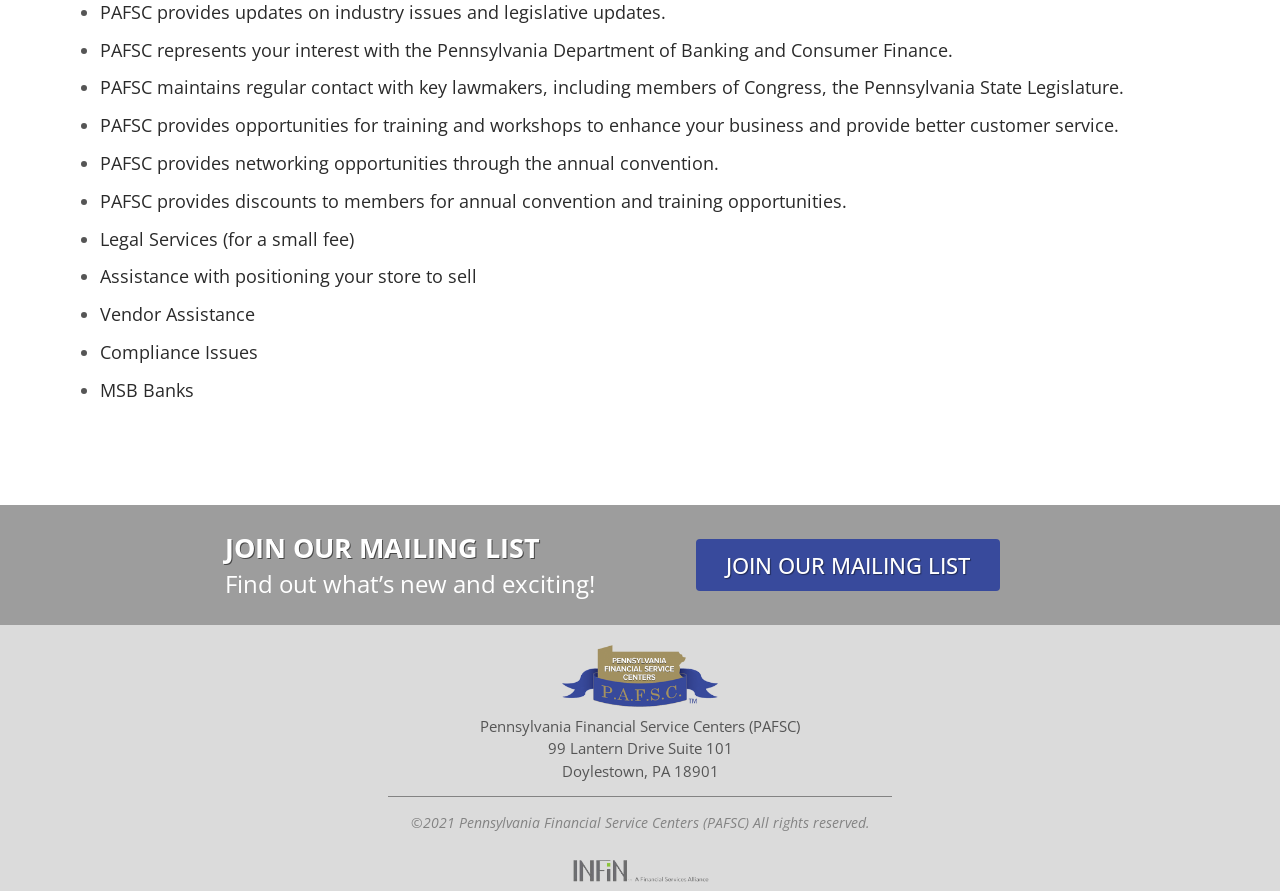Please provide the bounding box coordinates for the UI element as described: "JOIN OUR MAILING LIST". The coordinates must be four floats between 0 and 1, represented as [left, top, right, bottom].

[0.543, 0.605, 0.781, 0.663]